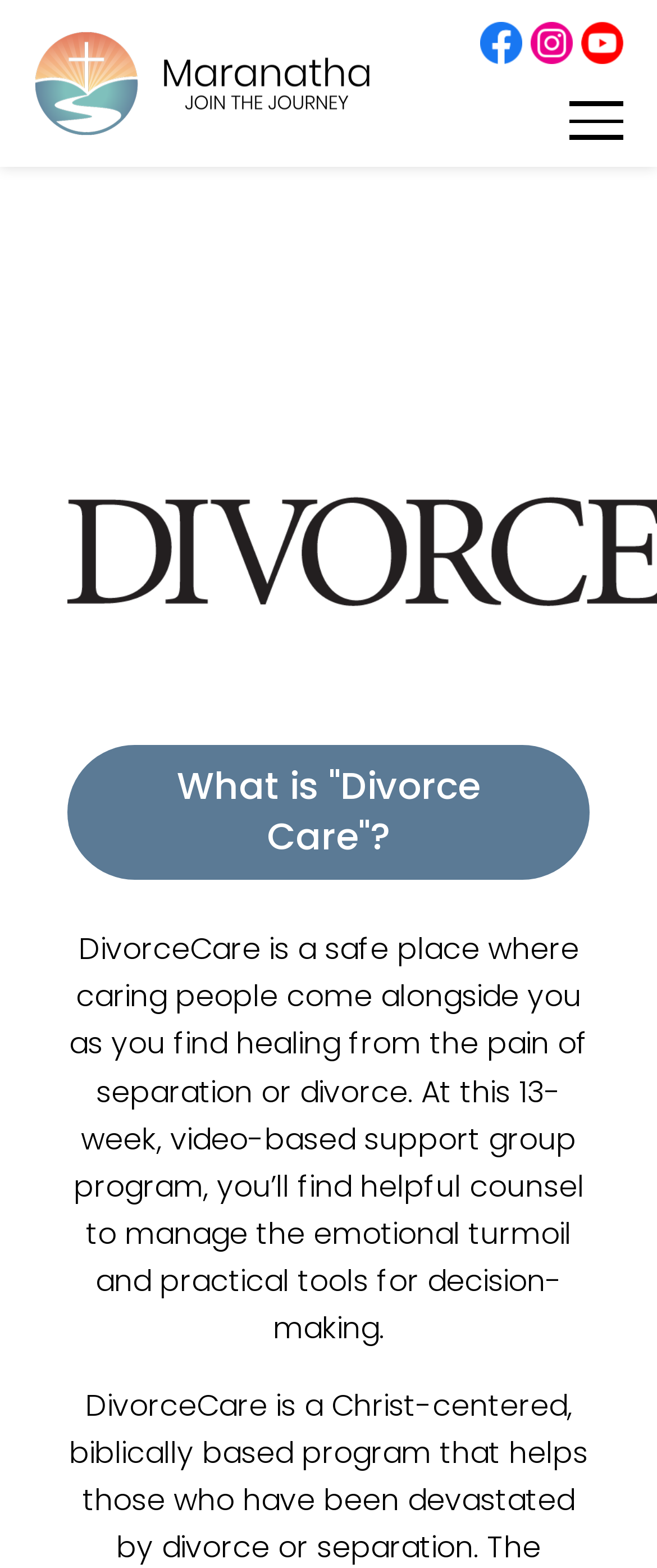How many social media platforms are mentioned?
Please give a well-detailed answer to the question.

The webpage mentions three social media platforms: Facebook, Instagram, and YouTube (implied by 'Subscribe to our Channel'). Each platform has a corresponding link and image.